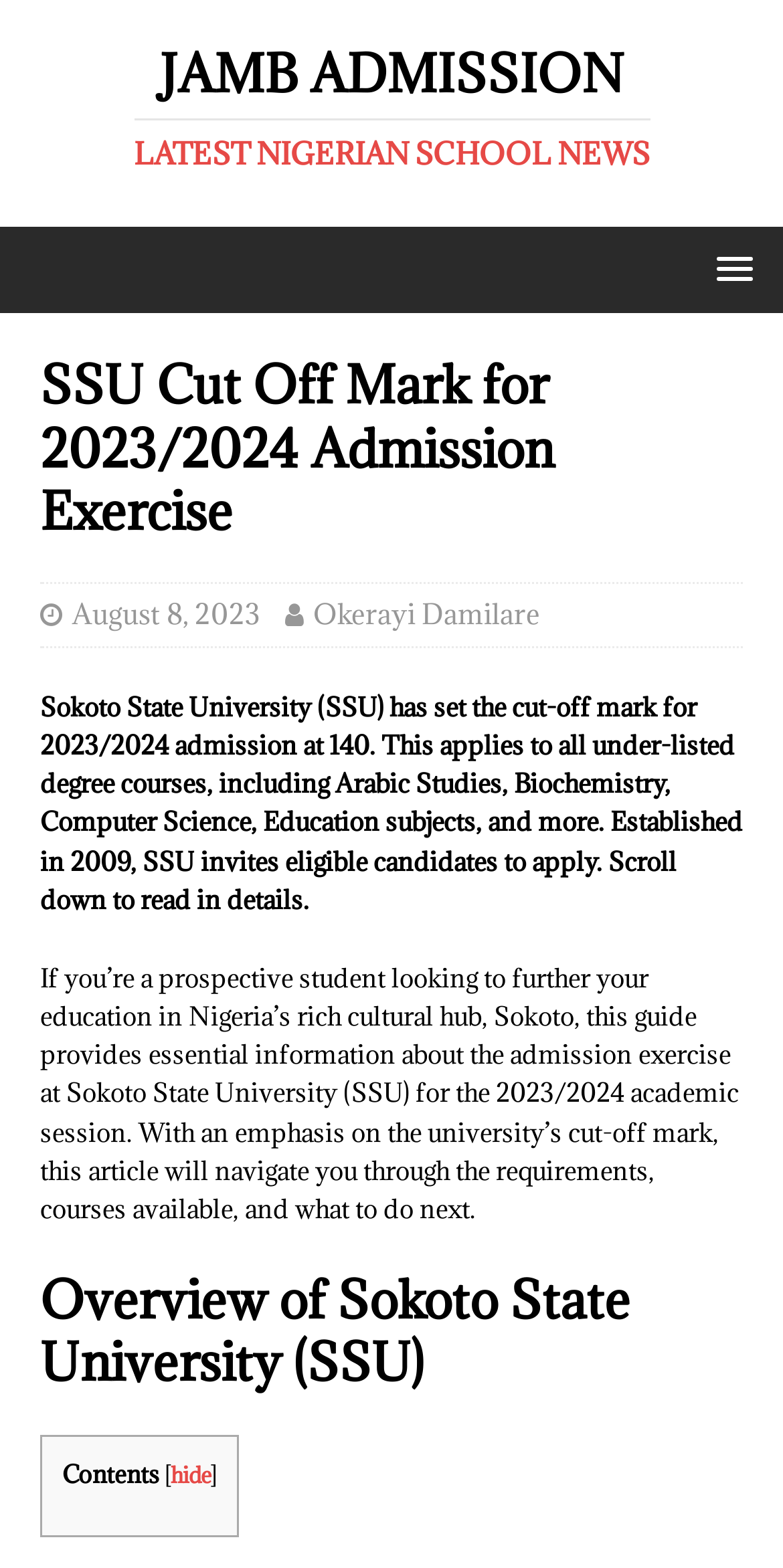Review the image closely and give a comprehensive answer to the question: What is the purpose of the article?

The answer can be inferred from the StaticText elements which provide information about the admission exercise at Sokoto State University (SSU) for the 2023/2024 academic session.